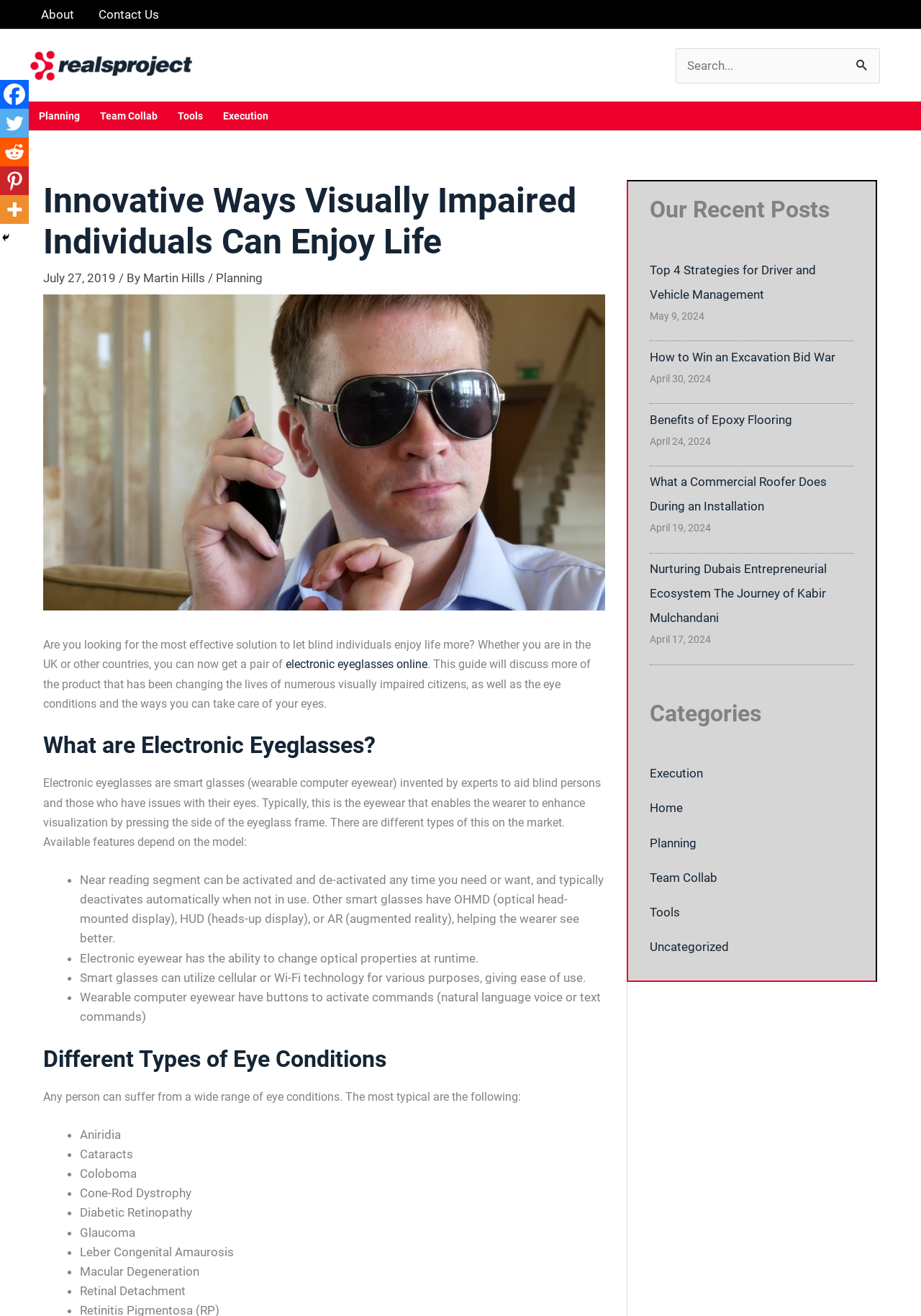What is the main topic of this webpage?
Kindly give a detailed and elaborate answer to the question.

Based on the webpage content, I can see that the main topic is about visually impaired individuals and how they can enjoy life more with the help of electronic eyeglasses.